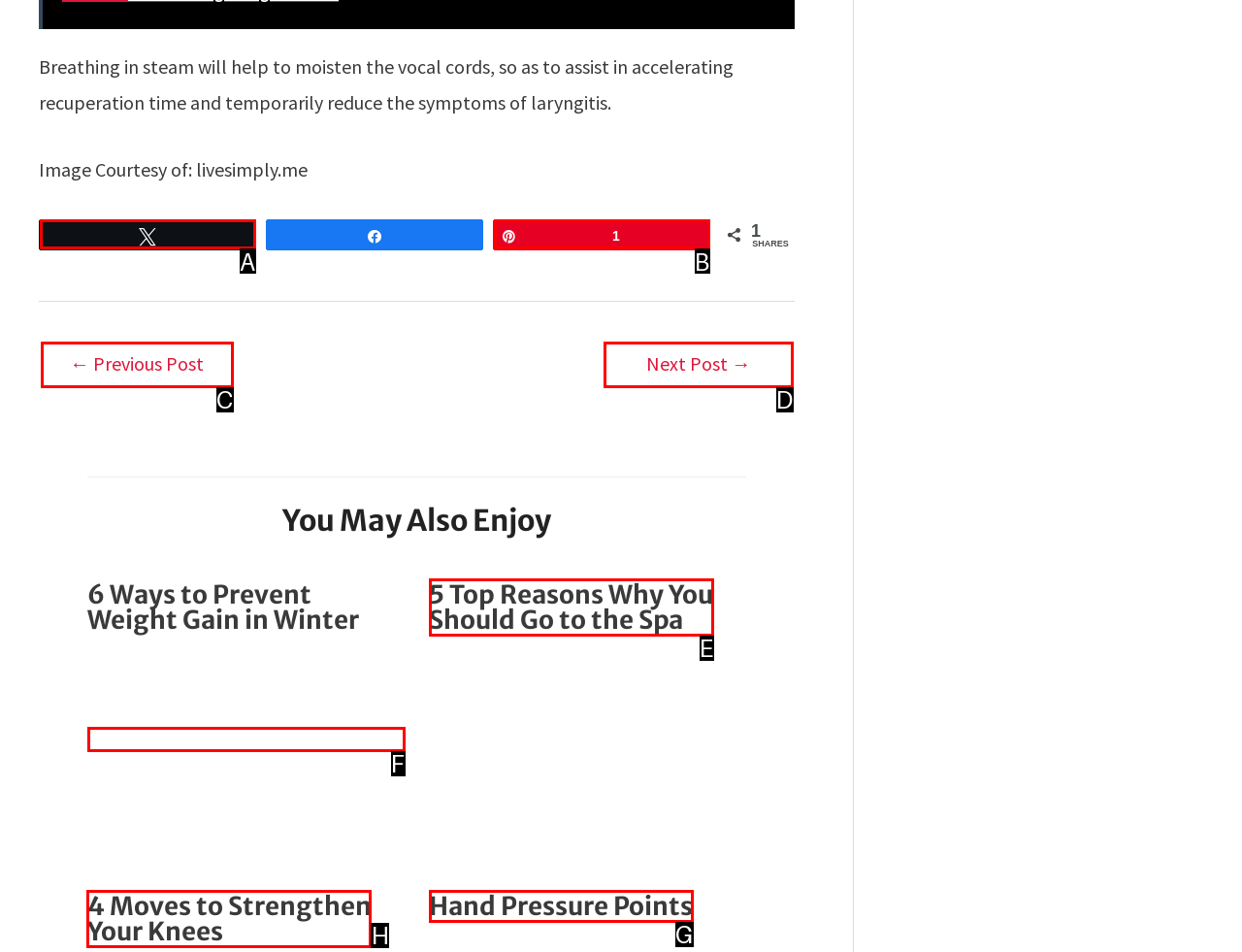For the given instruction: Read more about 4 Moves to Strengthen Your Knees, determine which boxed UI element should be clicked. Answer with the letter of the corresponding option directly.

H